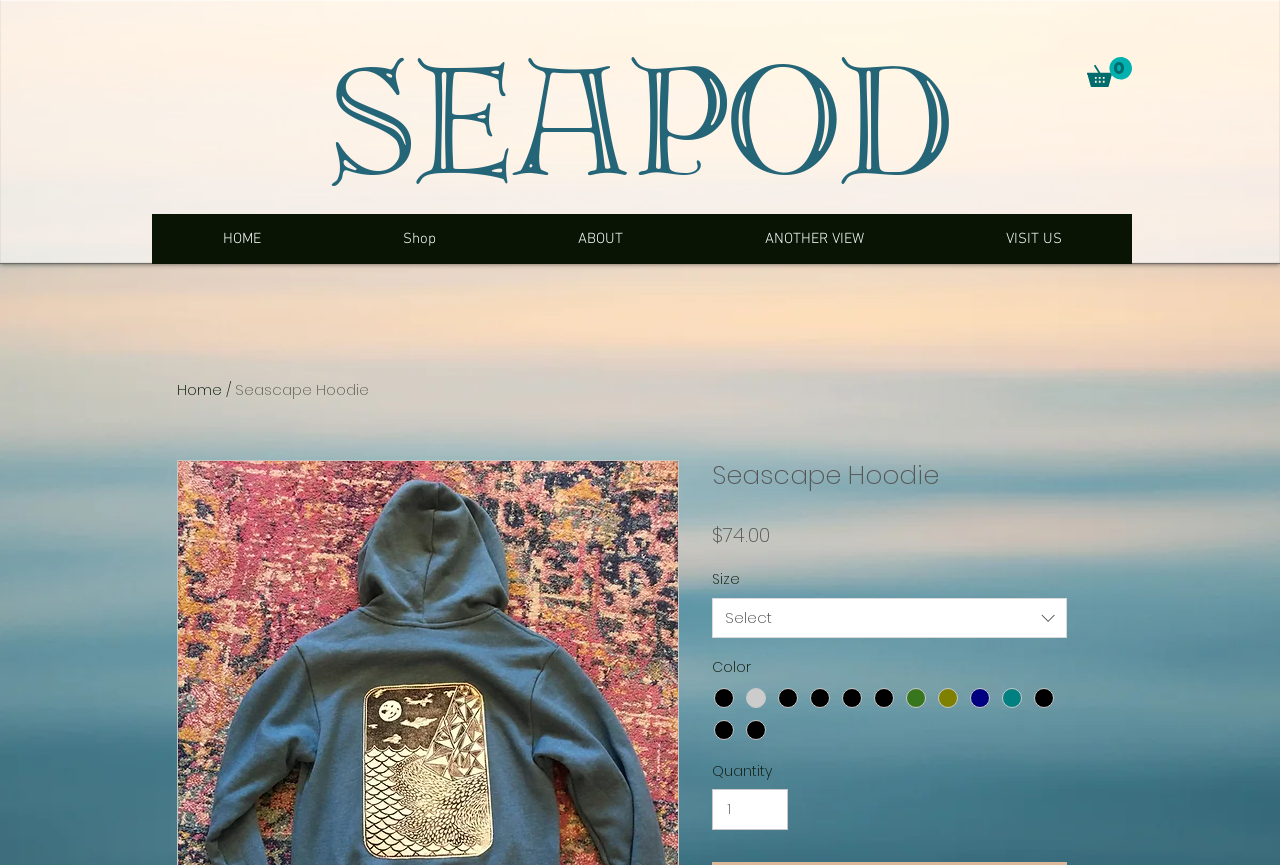Specify the bounding box coordinates of the region I need to click to perform the following instruction: "Click ISA link". The coordinates must be four float numbers in the range of 0 to 1, i.e., [left, top, right, bottom].

None